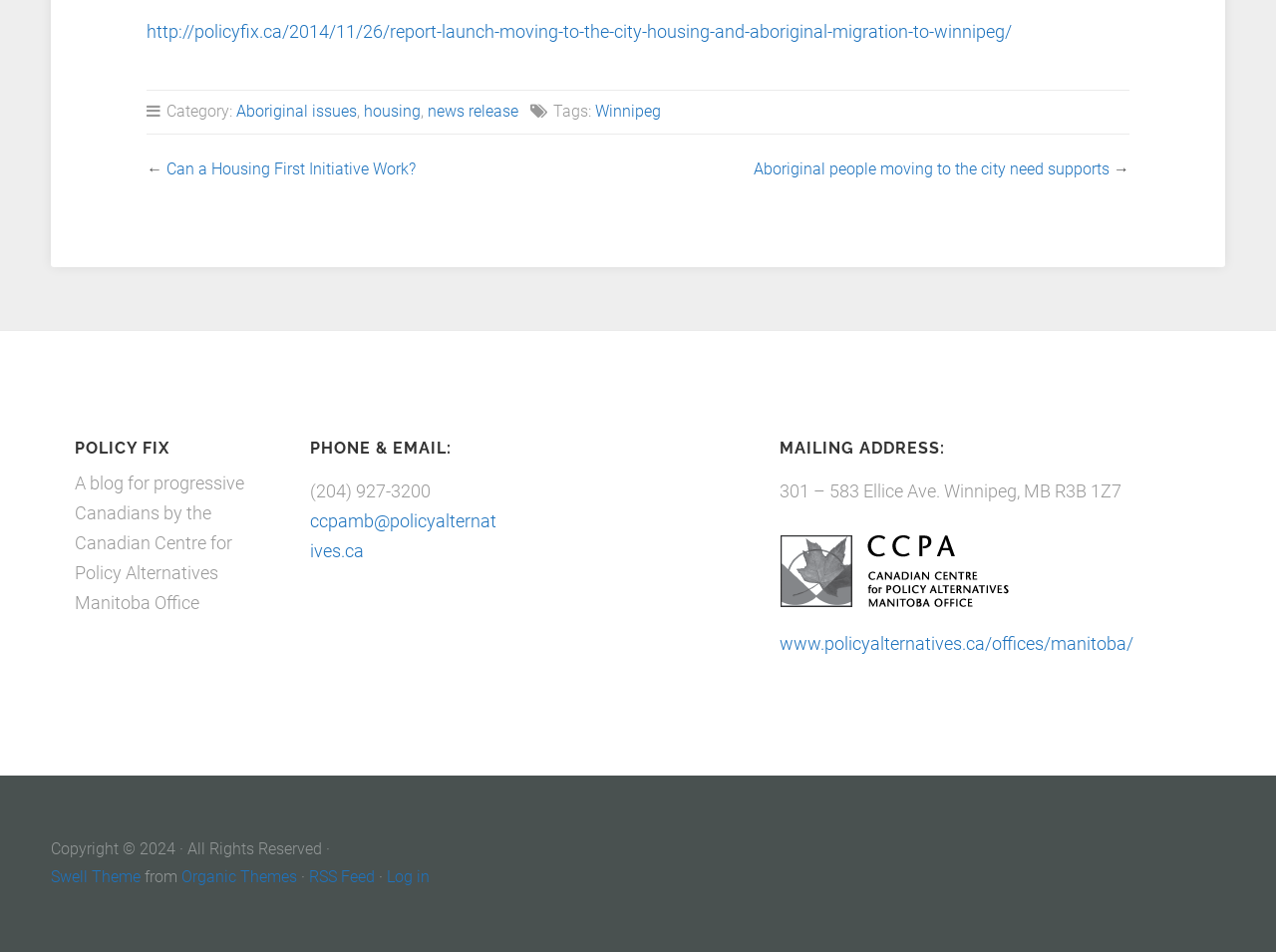Please locate the clickable area by providing the bounding box coordinates to follow this instruction: "Log in to the website".

[0.303, 0.911, 0.337, 0.931]